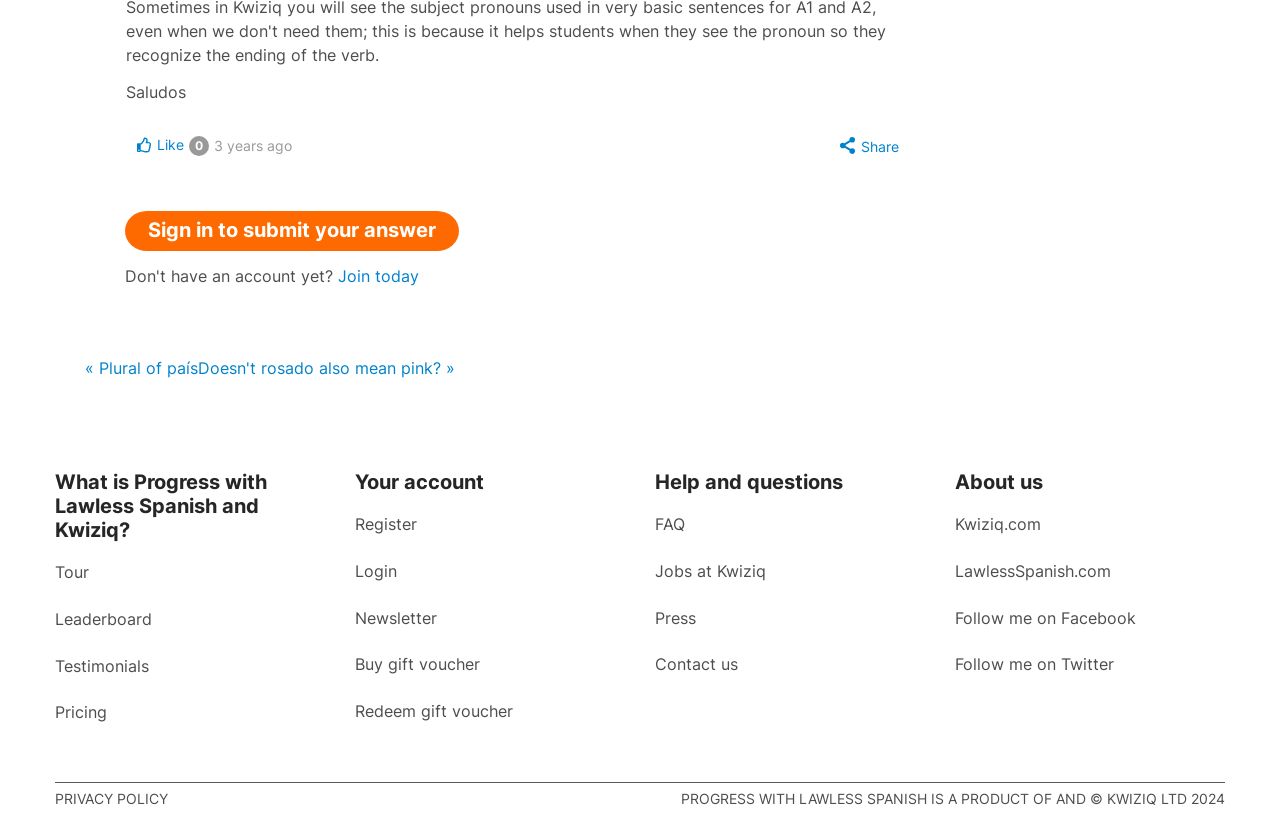Please find the bounding box coordinates of the section that needs to be clicked to achieve this instruction: "Click on the 'Join today' link".

[0.264, 0.326, 0.327, 0.35]